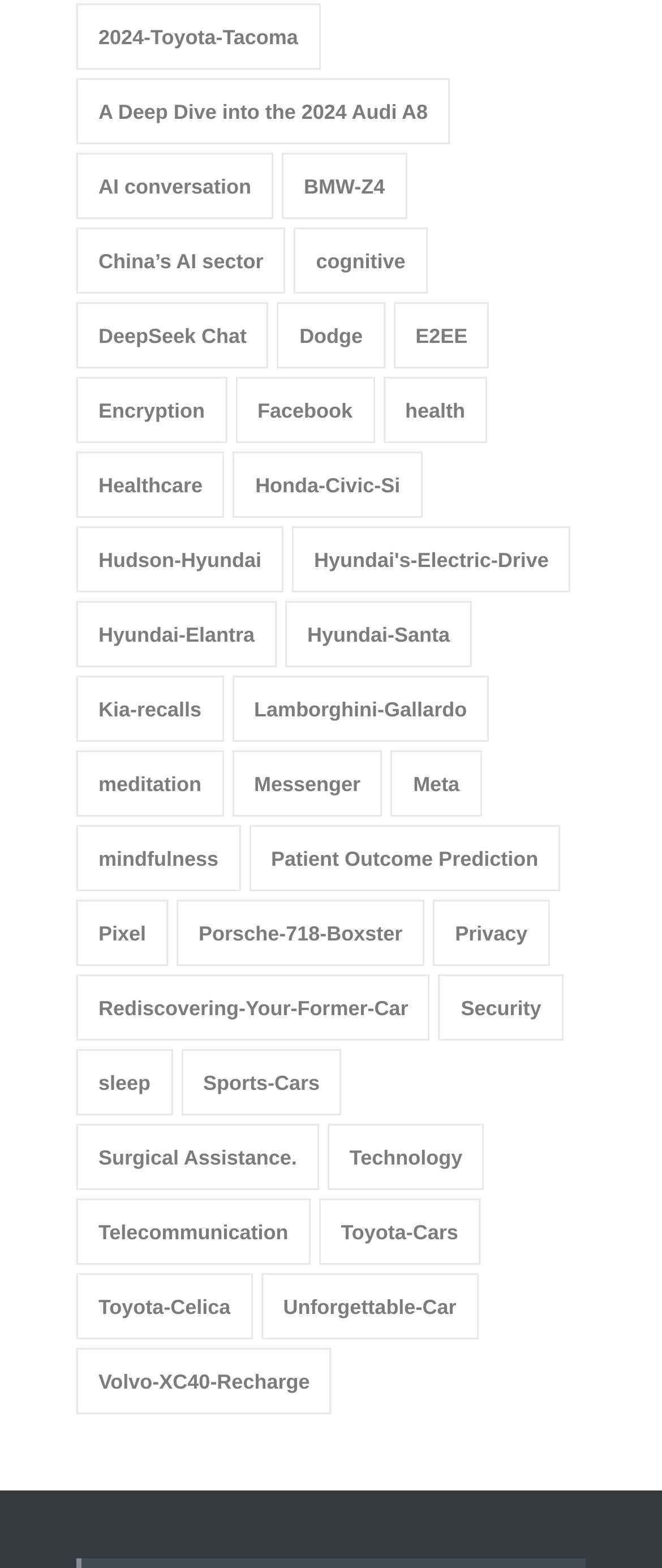Look at the image and write a detailed answer to the question: 
How many health-related topics are there?

There are three health-related topics mentioned on the webpage: 'health (2 items)', 'Healthcare (1 item)', and 'Patient Outcome Prediction (1 item)'.